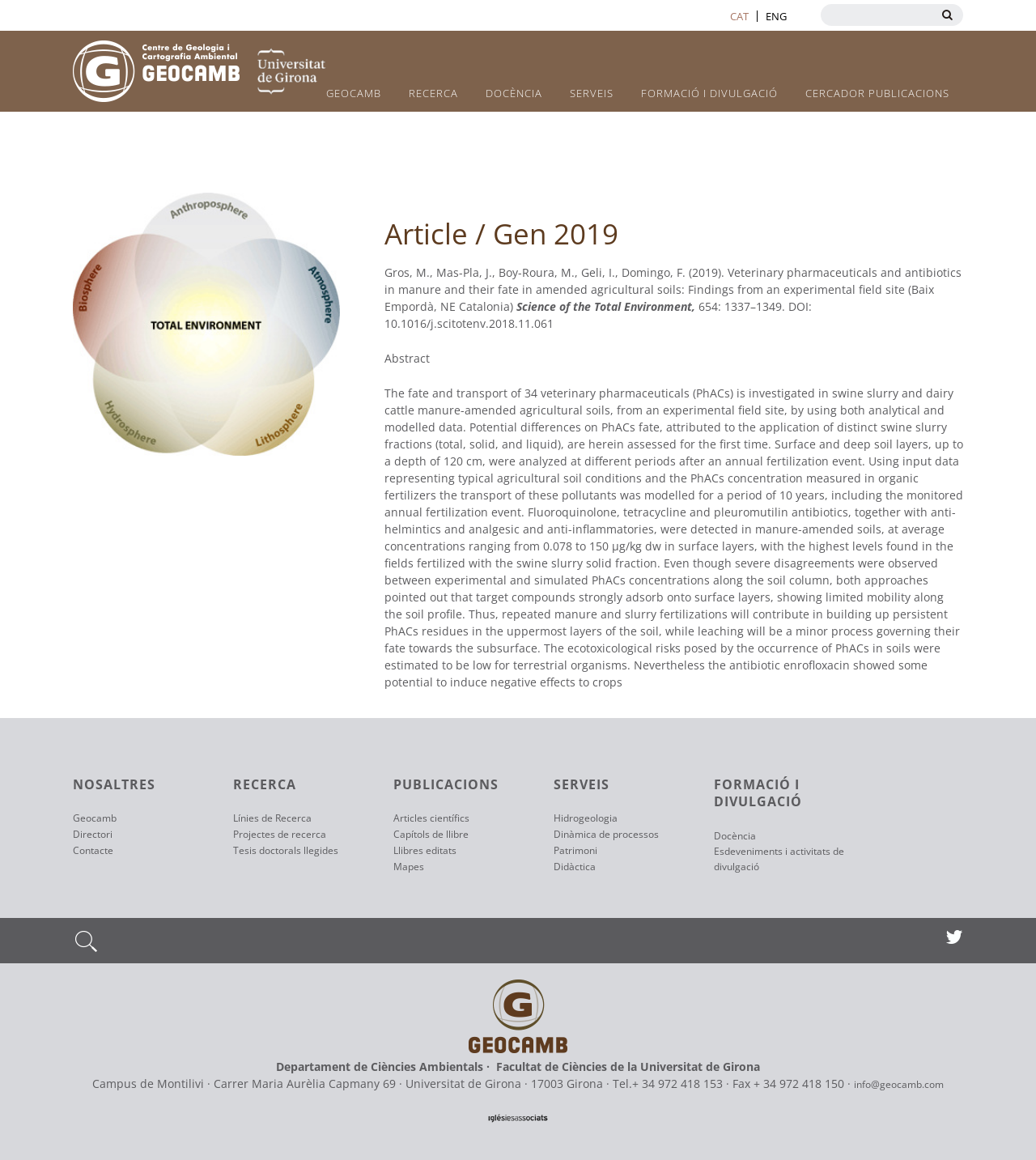Describe the webpage meticulously, covering all significant aspects.

This webpage is about Geocamb, a department of environmental sciences at the University of Girona. At the top, there are several links to switch between languages, including Catalan and English. Next to the language links, there is a search bar with a magnifying glass icon. 

Below the search bar, there is a logo of Geocamb, which is repeated five times. 

The main content of the webpage is an article titled "Article / Gen 2019" with a heading that indicates it was published on January 19, 2019. The article discusses the fate and transport of veterinary pharmaceuticals in manure and their impact on agricultural soils. The text is divided into sections, including an abstract, and provides details about the research methodology and findings.

On the left side of the webpage, there is a menu with links to different sections, including "Research", "Publications", "Services", "Formation and Dissemination", and "Search publications". Each section has multiple sub-links to more specific topics.

At the bottom of the webpage, there is a footer section with contact information, including an address, phone number, and email. There is also a link to send an email to info@geocamb.com.